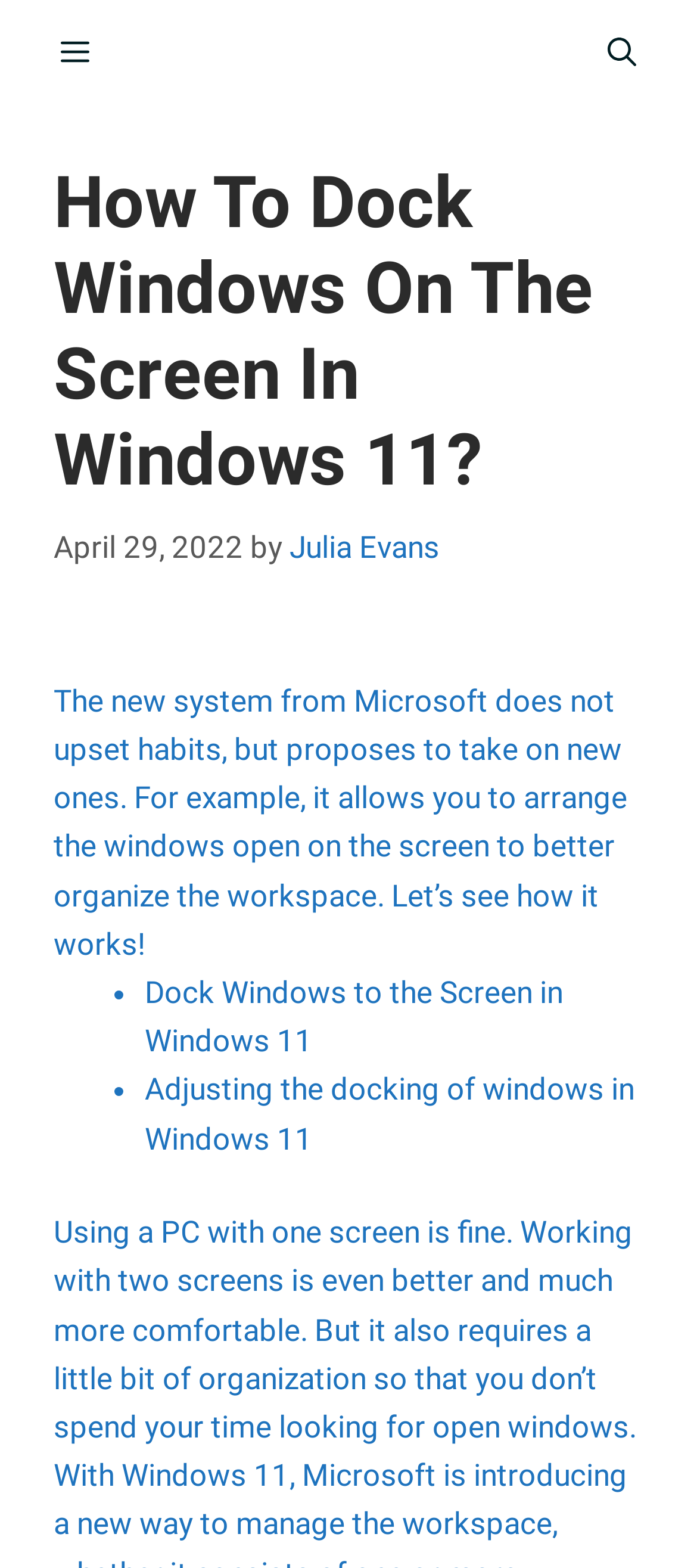Respond with a single word or phrase for the following question: 
What is the topic of the second list item?

Adjusting the docking of windows in Windows 11